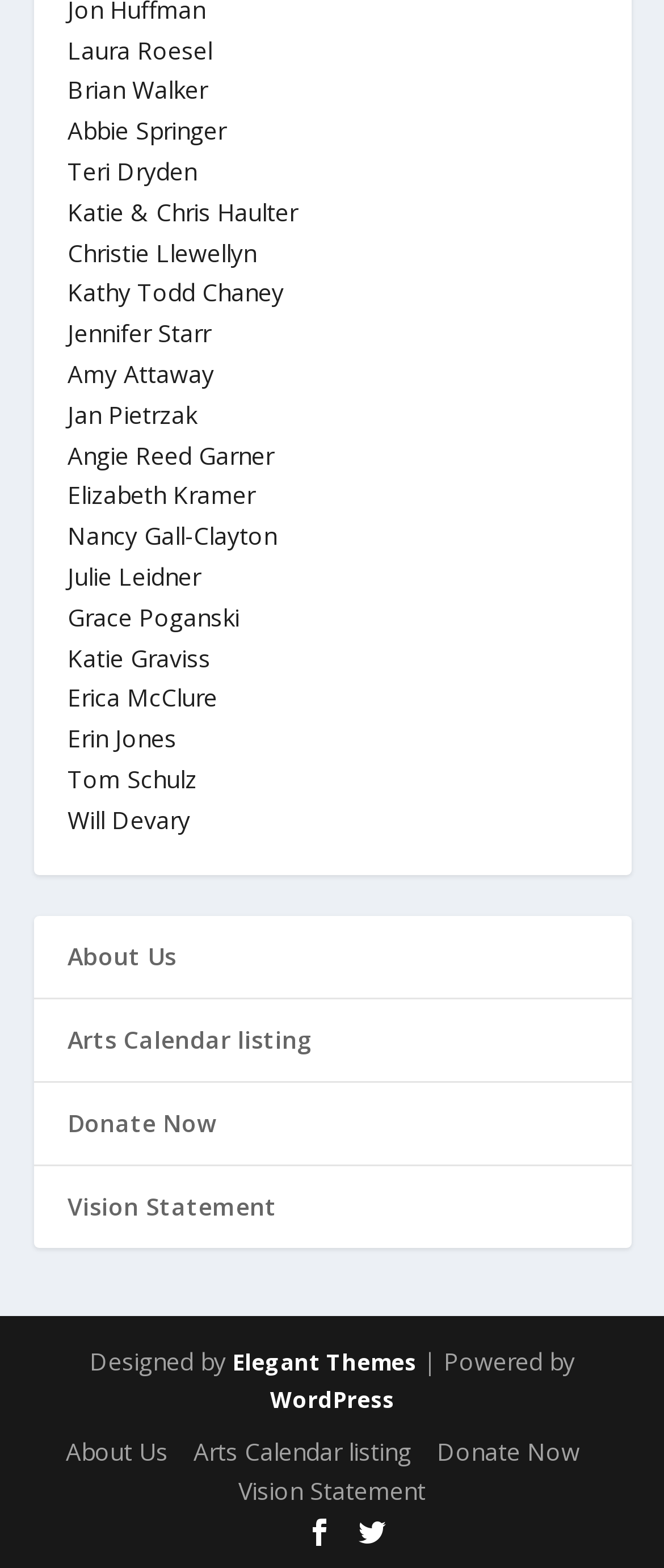What is the text below the names list?
Look at the image and respond with a single word or a short phrase.

Designed by